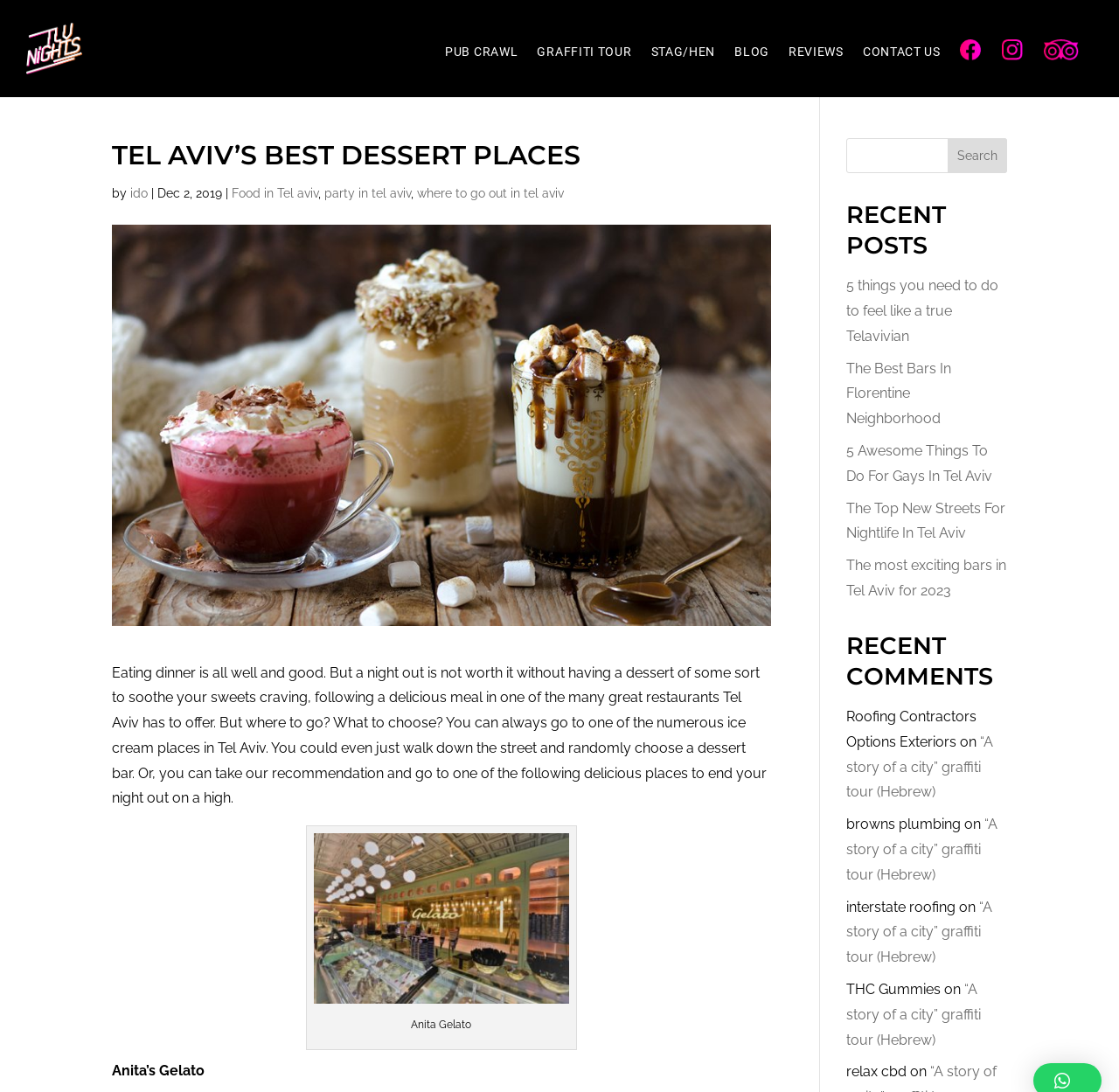Based on the element description Graffiti tour, identify the bounding box of the UI element in the given webpage screenshot. The coordinates should be in the format (top-left x, top-left y, bottom-right x, bottom-right y) and must be between 0 and 1.

[0.48, 0.042, 0.564, 0.089]